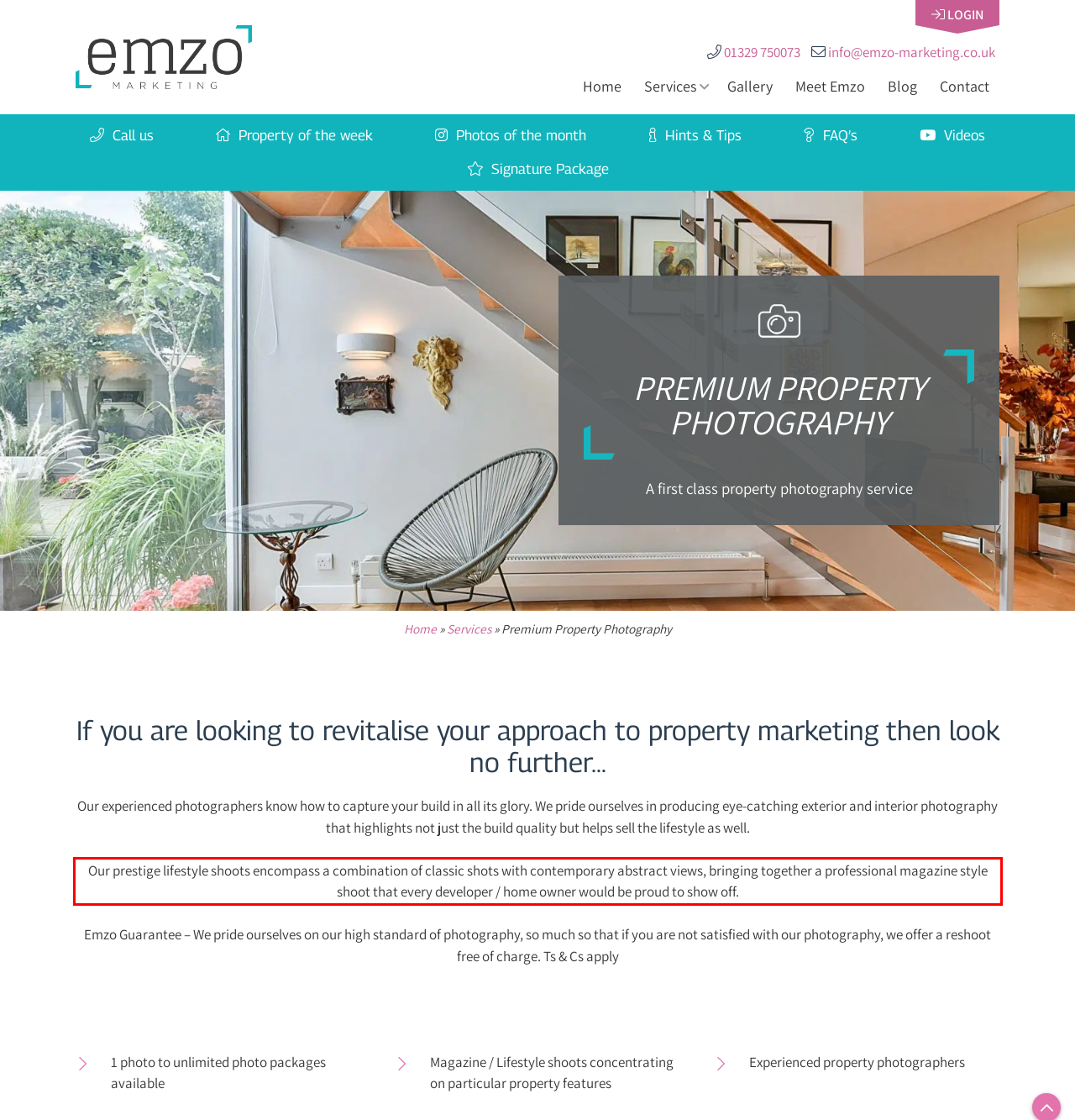Given a screenshot of a webpage with a red bounding box, please identify and retrieve the text inside the red rectangle.

Our prestige lifestyle shoots encompass a combination of classic shots with contemporary abstract views, bringing together a professional magazine style shoot that every developer / home owner would be proud to show off.